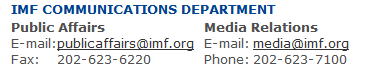What is the phone number for Media Relations?
Refer to the image and provide a one-word or short phrase answer.

202-623-7100